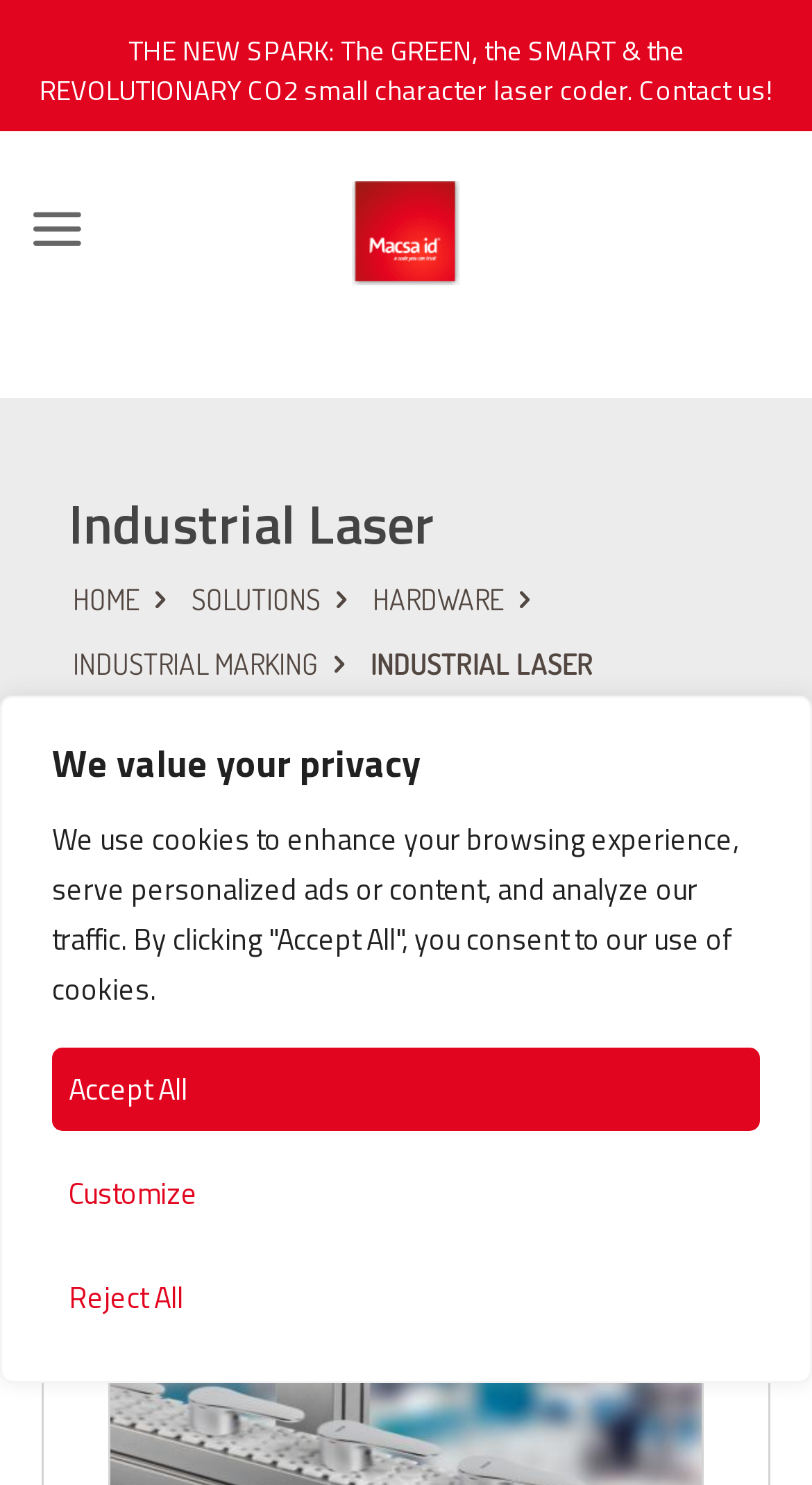Locate the bounding box coordinates of the clickable area to execute the instruction: "Learn more about 'Macsa ID'". Provide the coordinates as four float numbers between 0 and 1, represented as [left, top, right, bottom].

[0.0, 0.119, 1.0, 0.189]